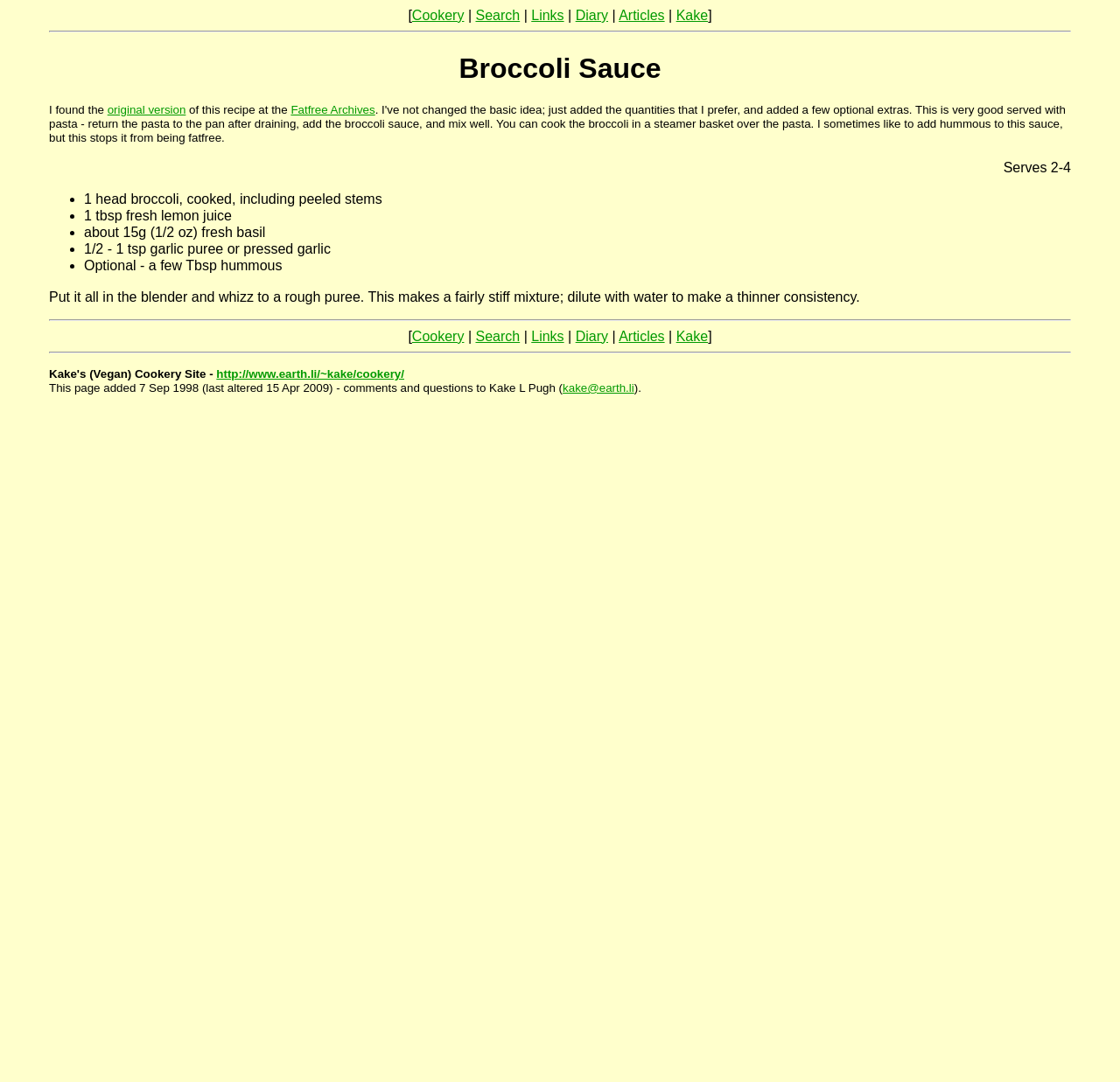Locate the bounding box coordinates of the element I should click to achieve the following instruction: "Visit the Fatfree Archives".

[0.26, 0.096, 0.335, 0.108]